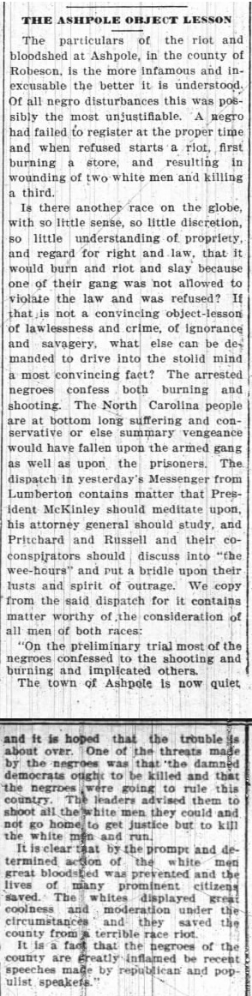What is the current state of the town of Ashpole?
Using the image, respond with a single word or phrase.

Quiet